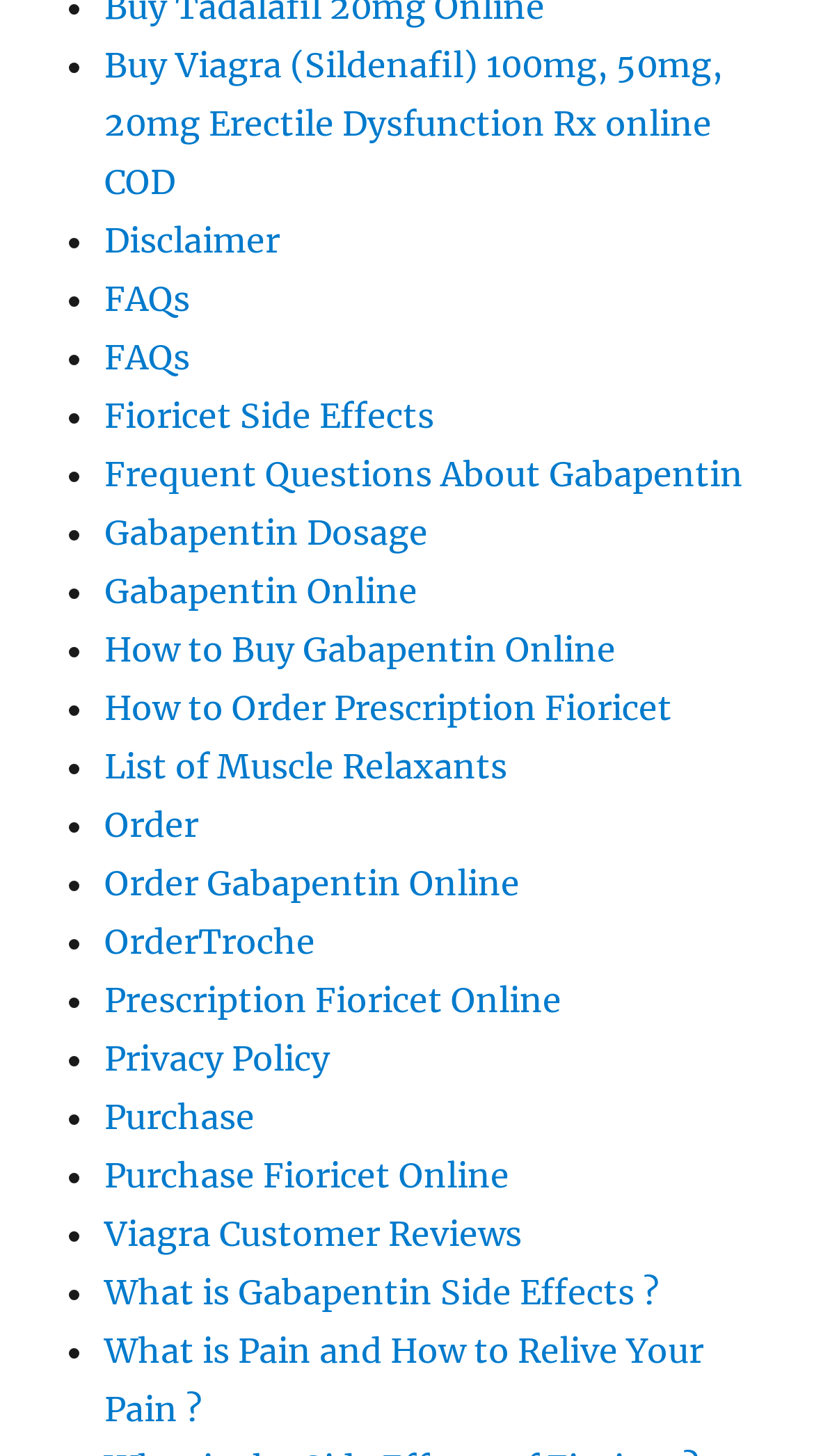Please find the bounding box coordinates of the element that you should click to achieve the following instruction: "Learn about Gabapentin side effects". The coordinates should be presented as four float numbers between 0 and 1: [left, top, right, bottom].

[0.128, 0.873, 0.81, 0.901]